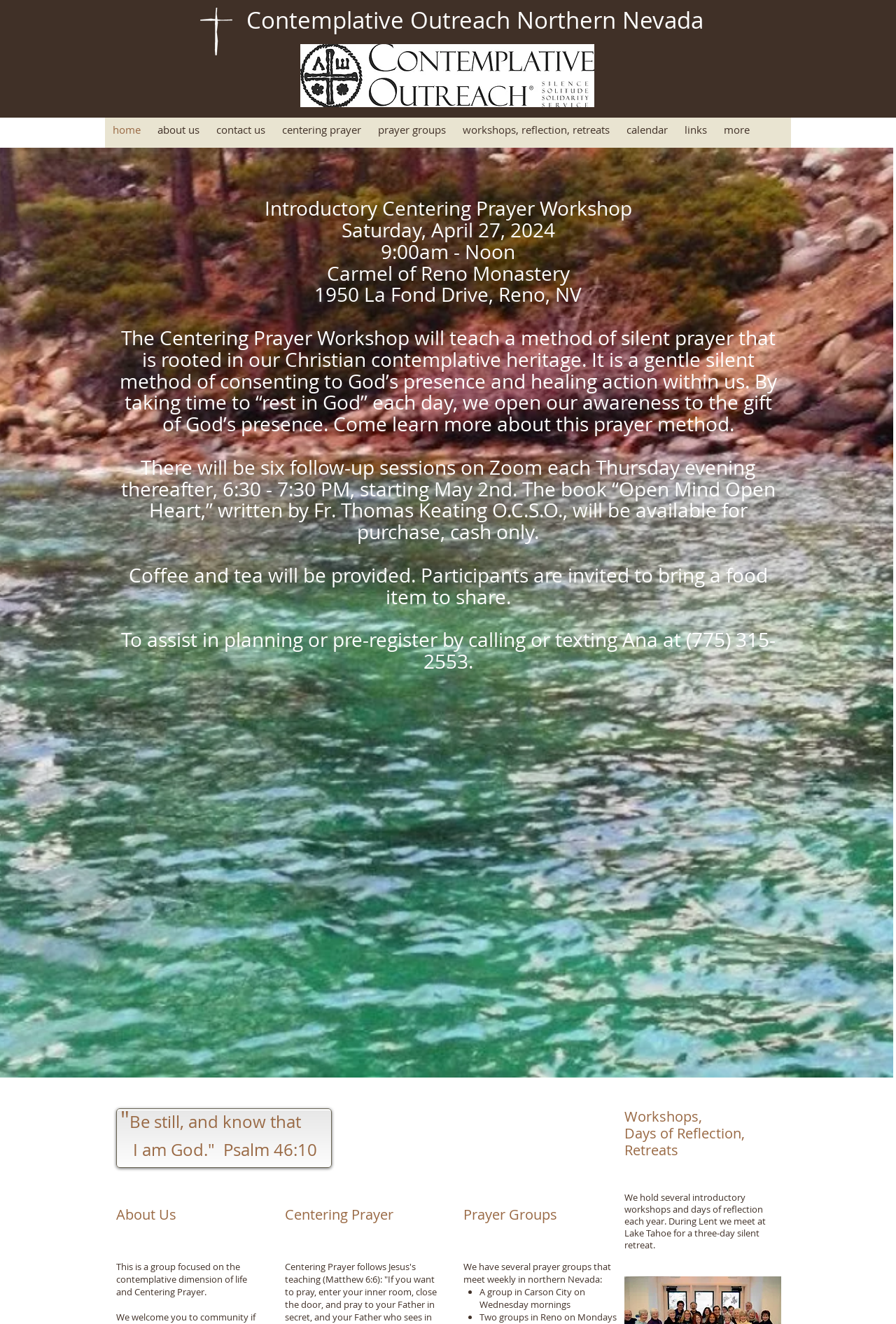Give a concise answer using one word or a phrase to the following question:
What is the theme of the group focused on Centering Prayer?

Contemplative dimension of life